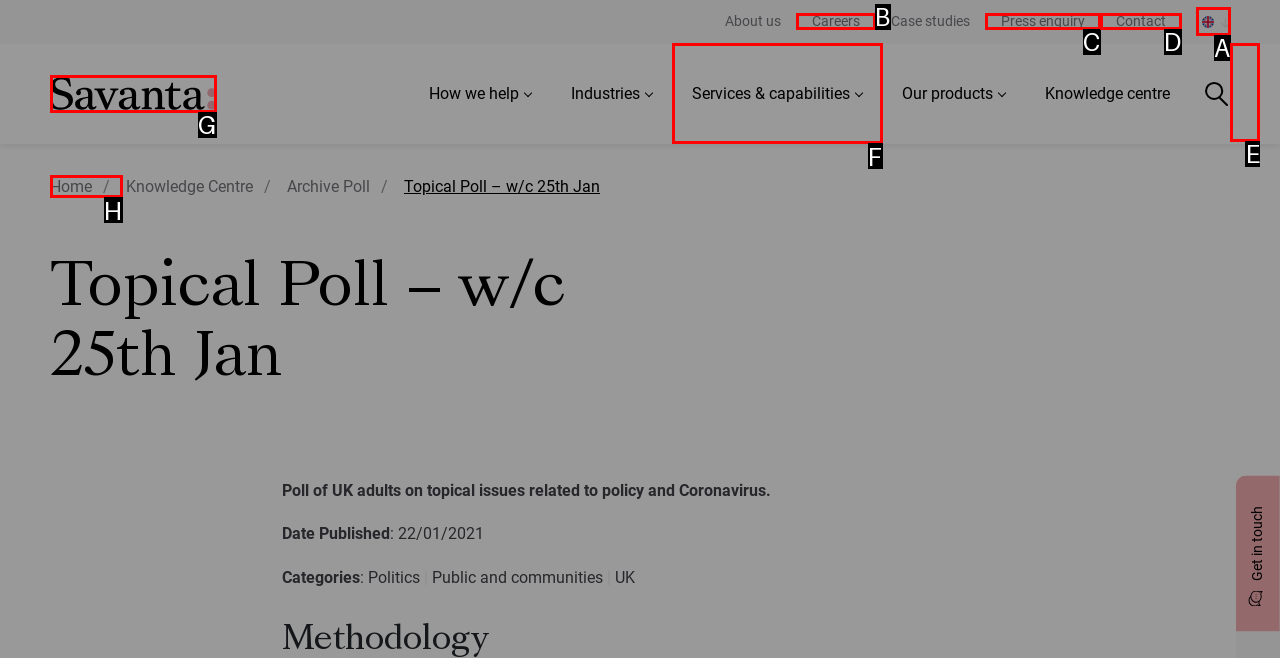Choose the HTML element to click for this instruction: Search for something Answer with the letter of the correct choice from the given options.

E